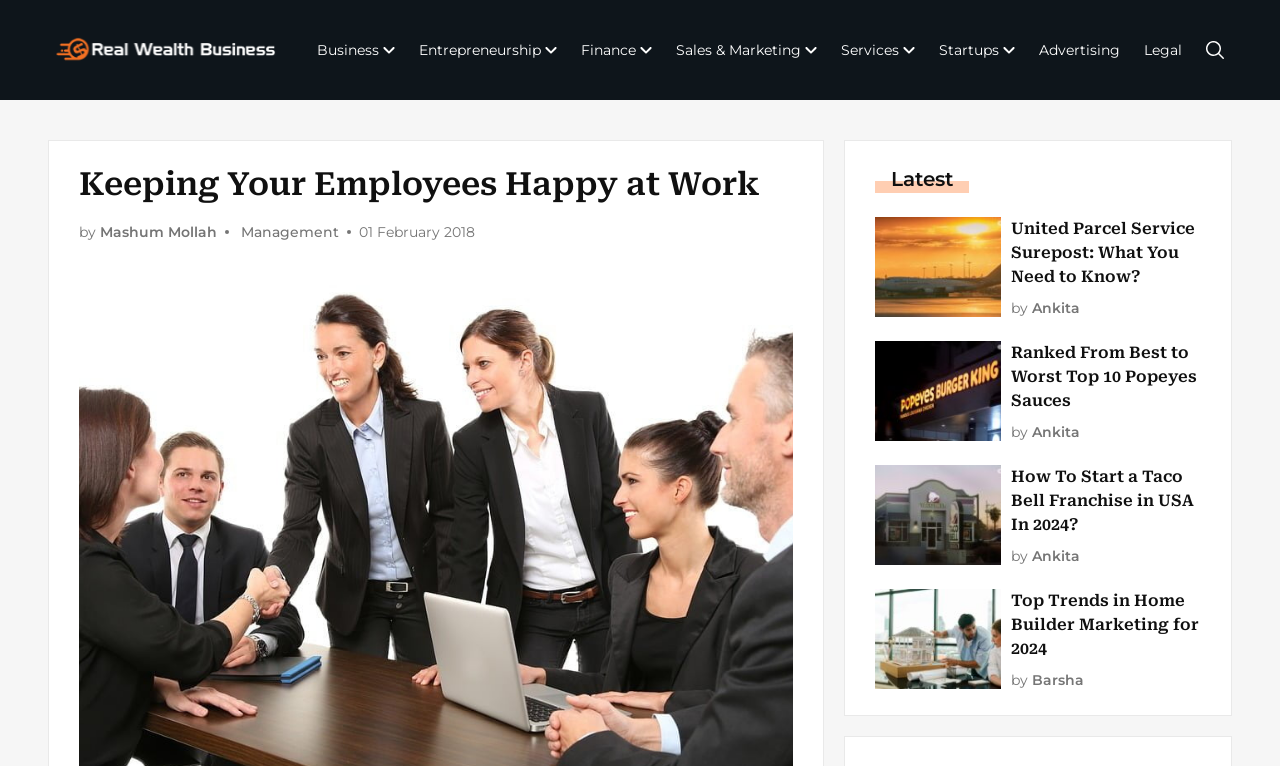Answer the question below in one word or phrase:
What is the author of the article 'United Parcel Service Surepost: What You Need to Know?'?

Ankita